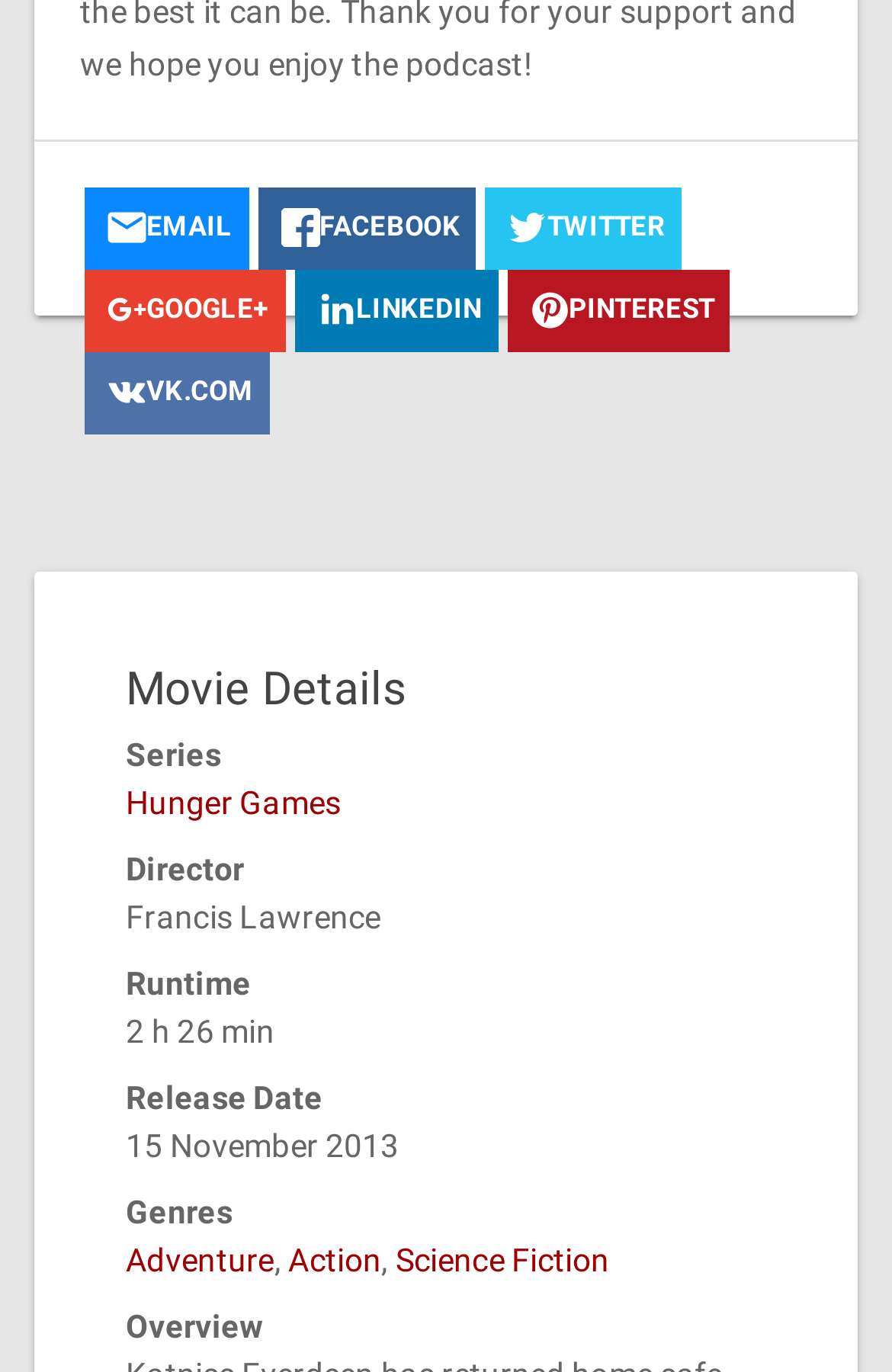Ascertain the bounding box coordinates for the UI element detailed here: "Hunger Games". The coordinates should be provided as [left, top, right, bottom] with each value being a float between 0 and 1.

[0.141, 0.572, 0.383, 0.599]